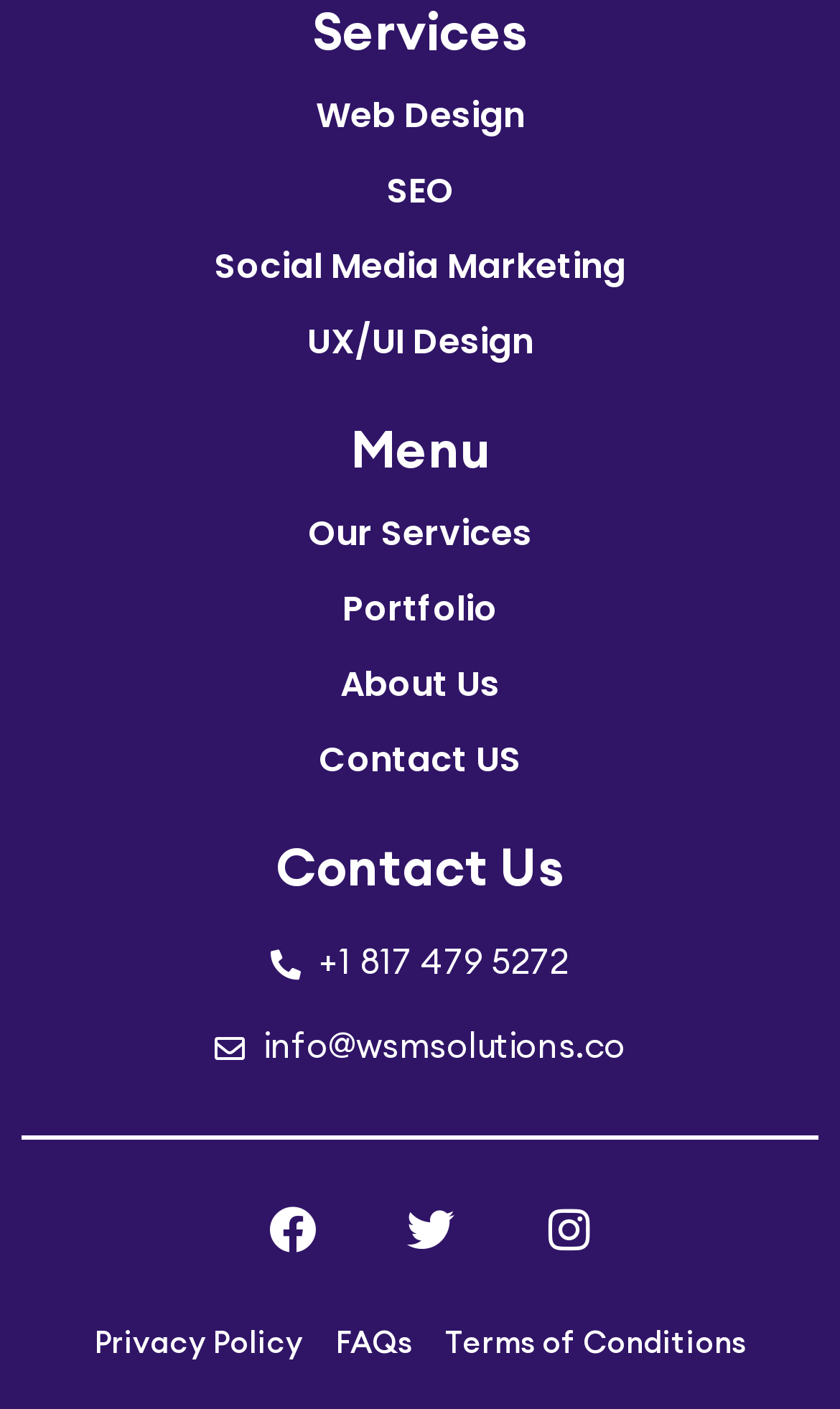Utilize the details in the image to give a detailed response to the question: How can I contact this company?

The contact information is provided under the 'Contact Us' heading, which includes a phone number '+1 817 479 5272' and an email address 'info@wsmsolutions.co'.